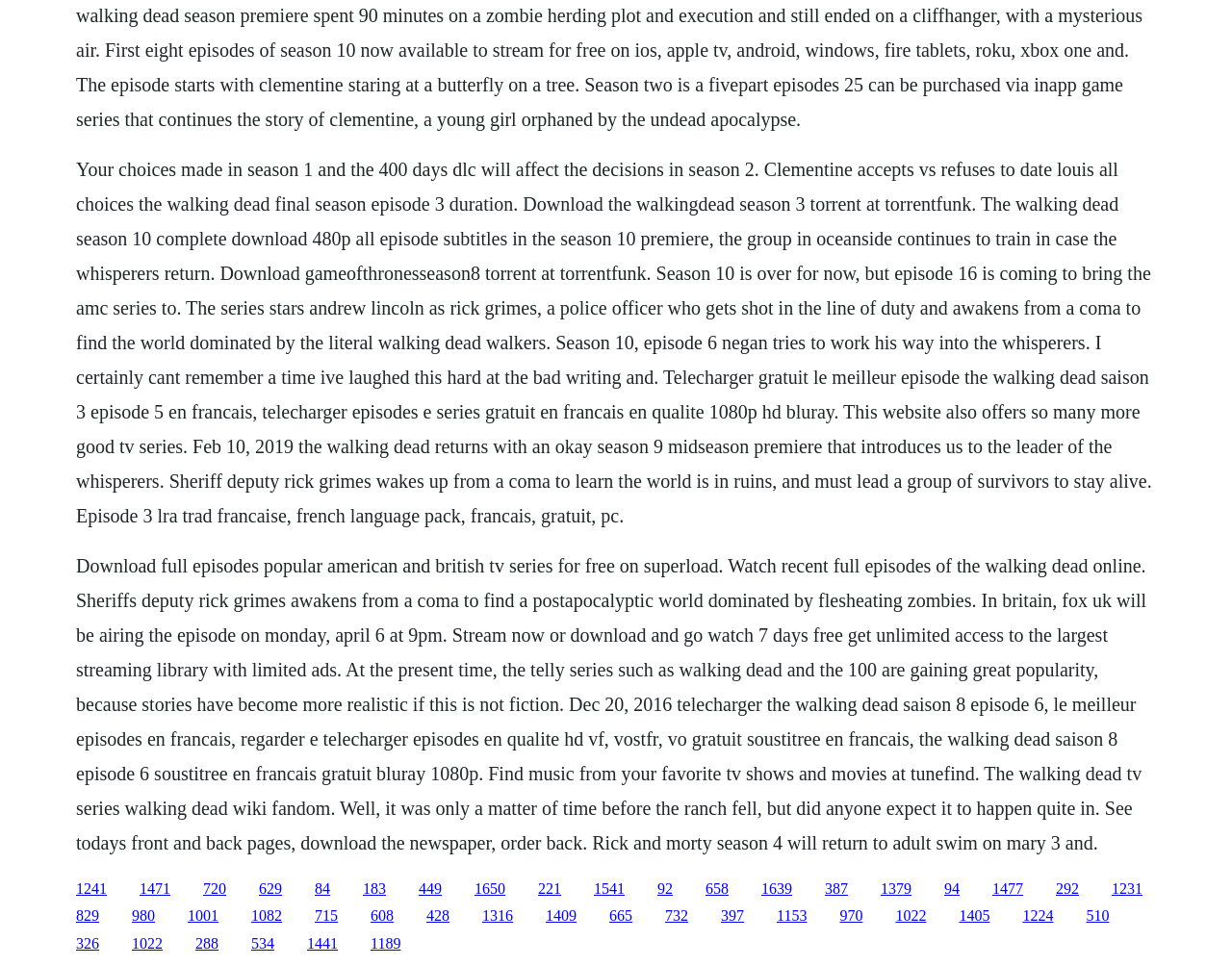What is the name of another TV series mentioned on this webpage?
Based on the screenshot, provide a one-word or short-phrase response.

Game of Thrones